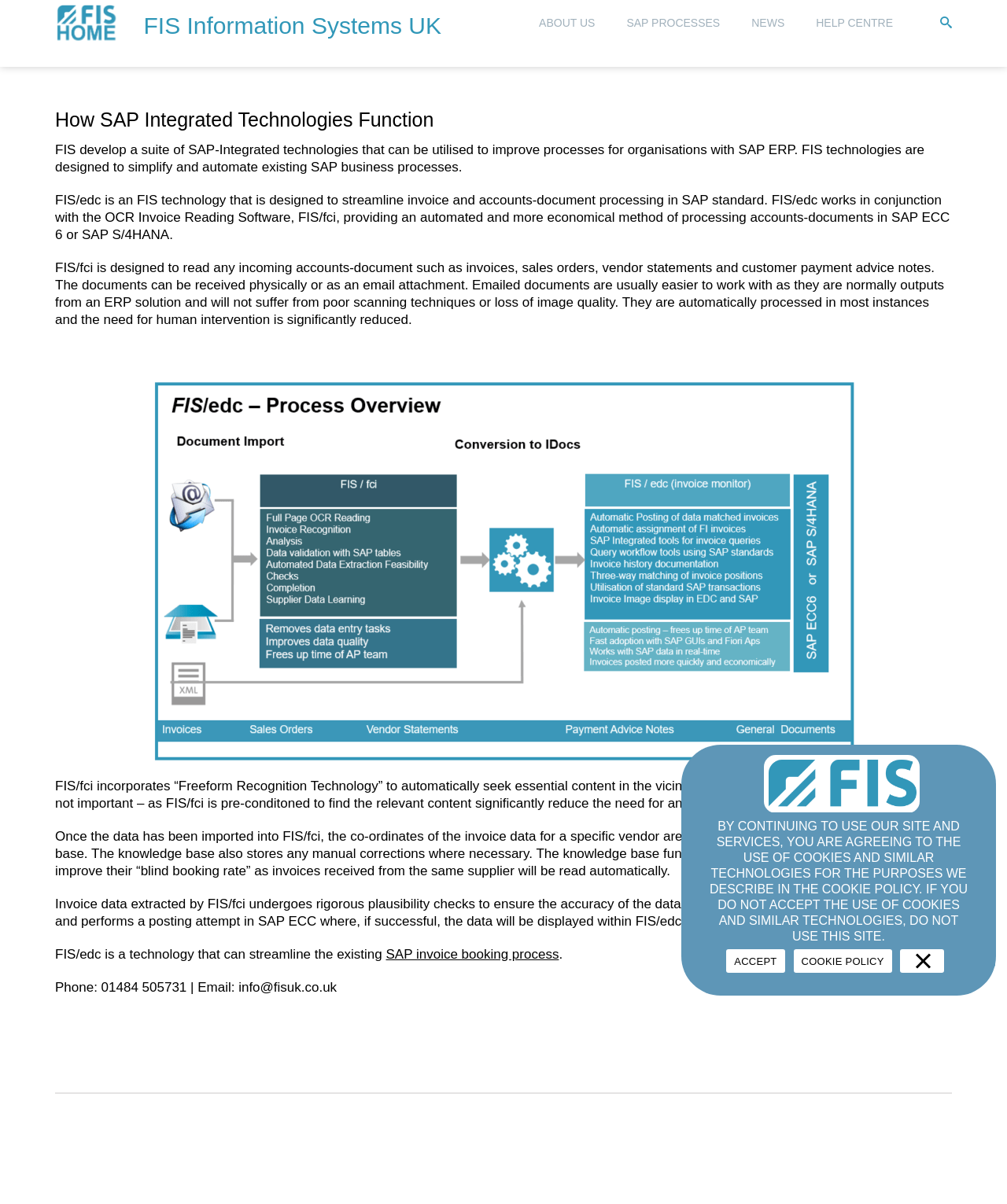What is the purpose of FIS/edc technology?
Please respond to the question with a detailed and well-explained answer.

According to the webpage, FIS/edc is designed to streamline invoice and accounts-document processing in SAP standard, which means it helps to simplify and automate existing SAP business processes.